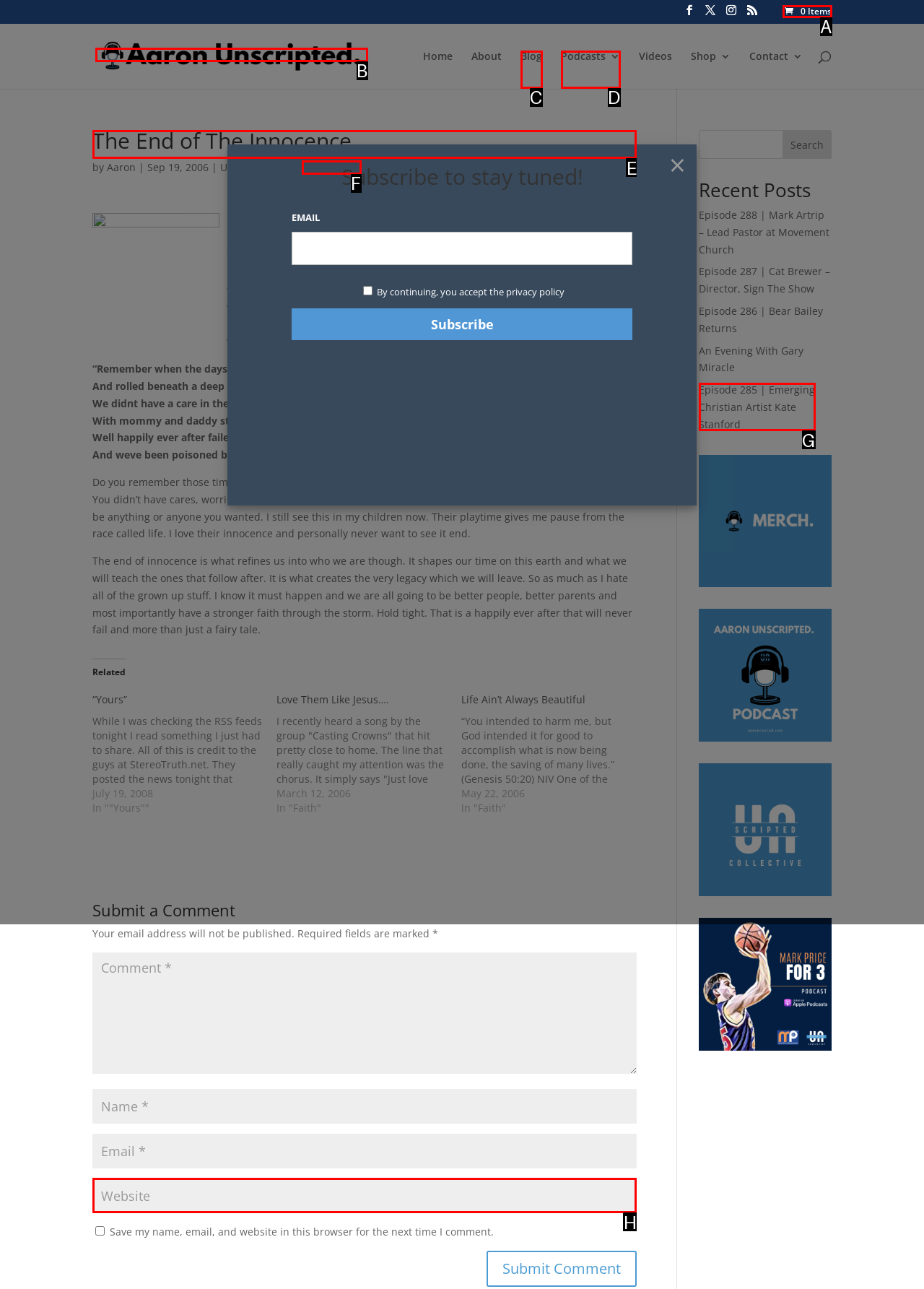Tell me which option I should click to complete the following task: View the business law page
Answer with the option's letter from the given choices directly.

None